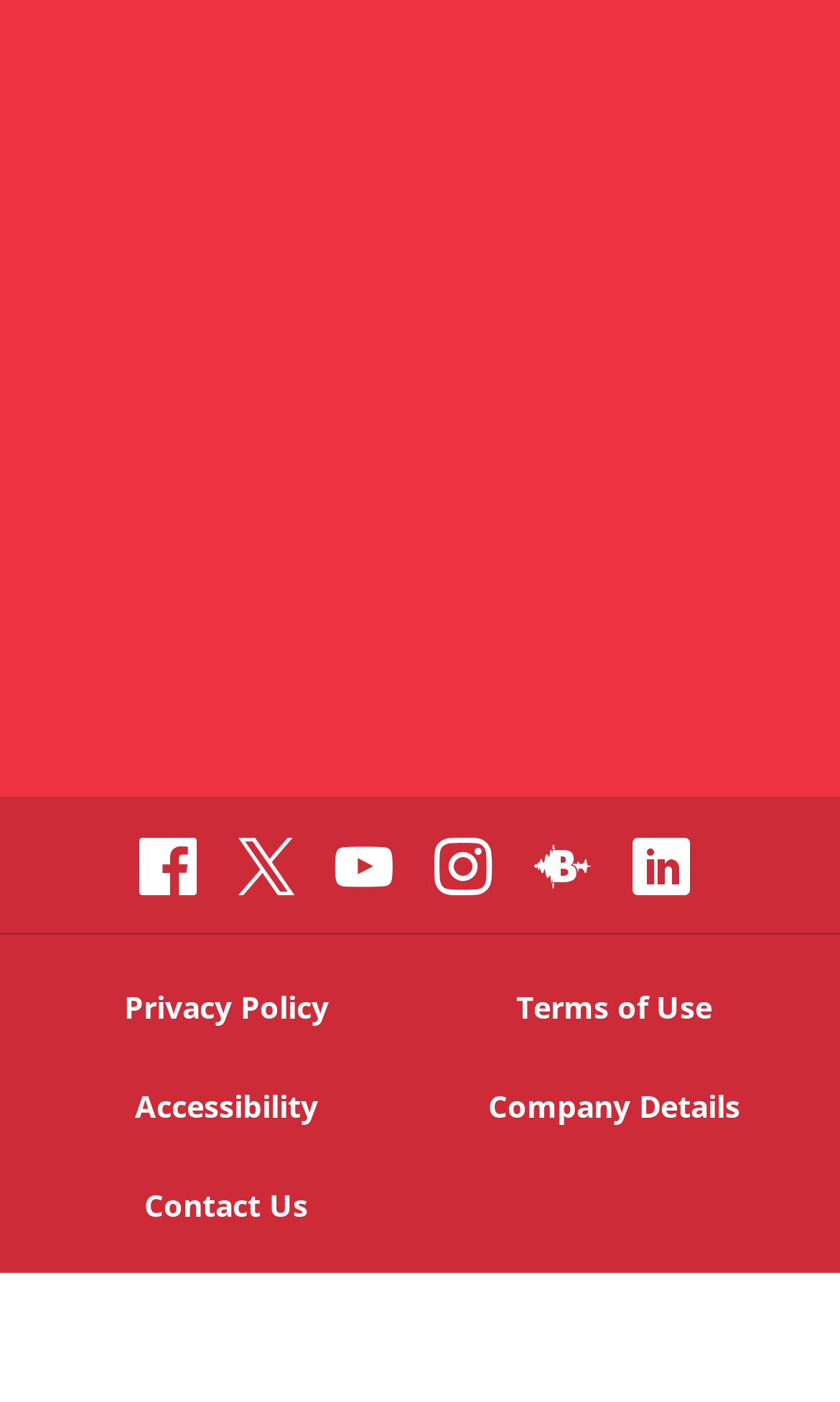Pinpoint the bounding box coordinates of the clickable area needed to execute the instruction: "Visit Contribute page". The coordinates should be specified as four float numbers between 0 and 1, i.e., [left, top, right, bottom].

None